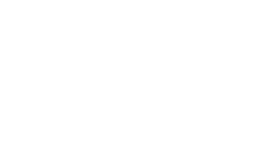What is the purpose of the visual element?
Answer the question with a detailed and thorough explanation.

The visual element, which is the graphic symbol, serves to emphasize the urgency of addressing the vulnerabilities in Fortinet VPN servers, urging those managing networks to stay informed and implement protective measures as detailed in recent security alerts.